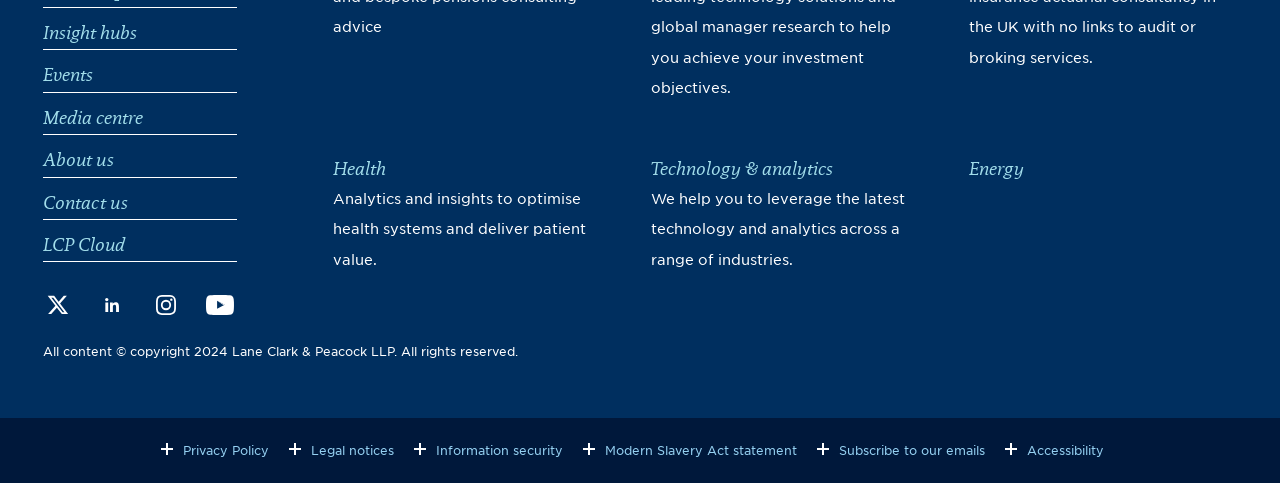Find and provide the bounding box coordinates for the UI element described with: "Technology & analytics".

[0.508, 0.318, 0.651, 0.381]